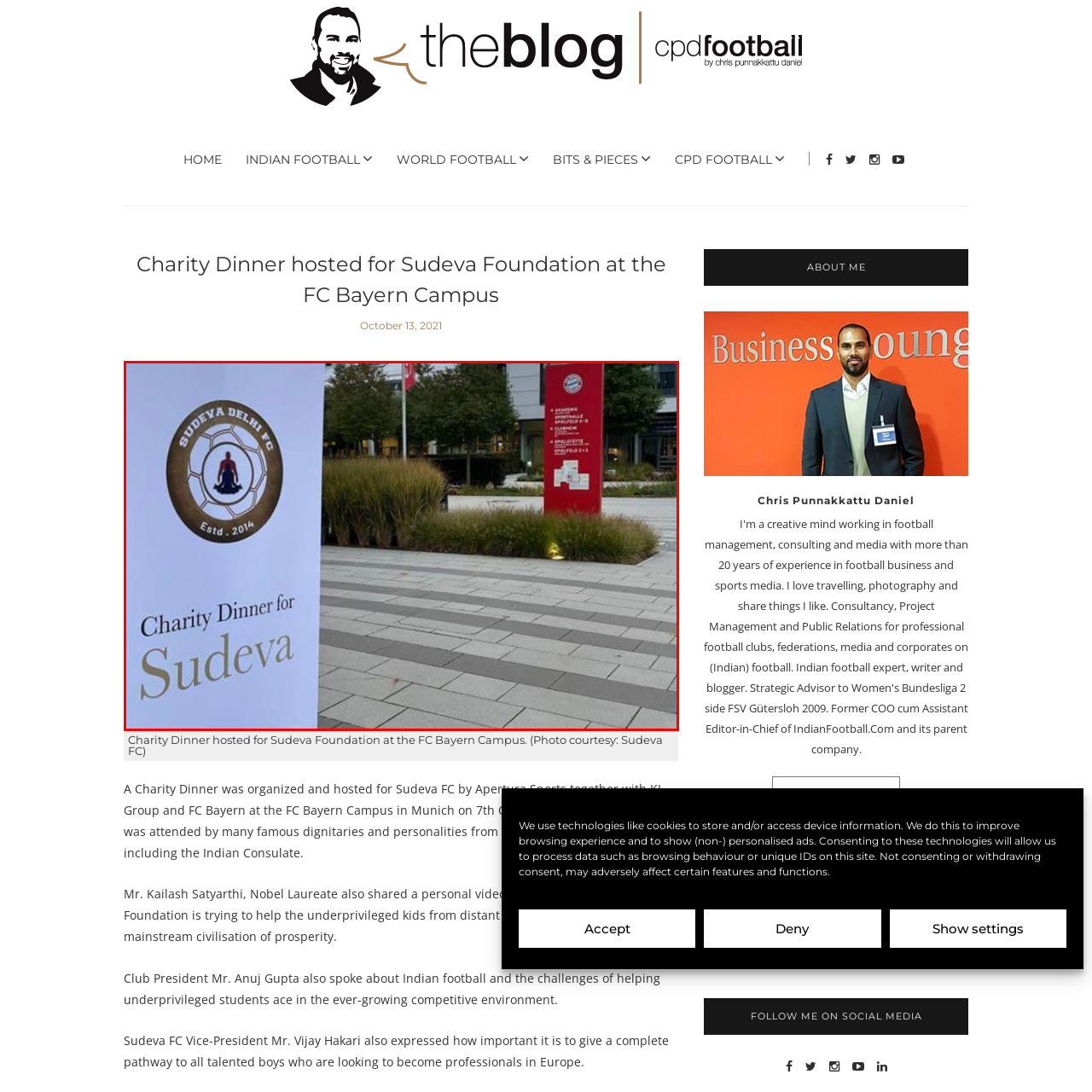Please look at the highlighted area within the red border and provide the answer to this question using just one word or phrase: 
What is the purpose of the Charity Dinner event?

To aid underprivileged youth through sports